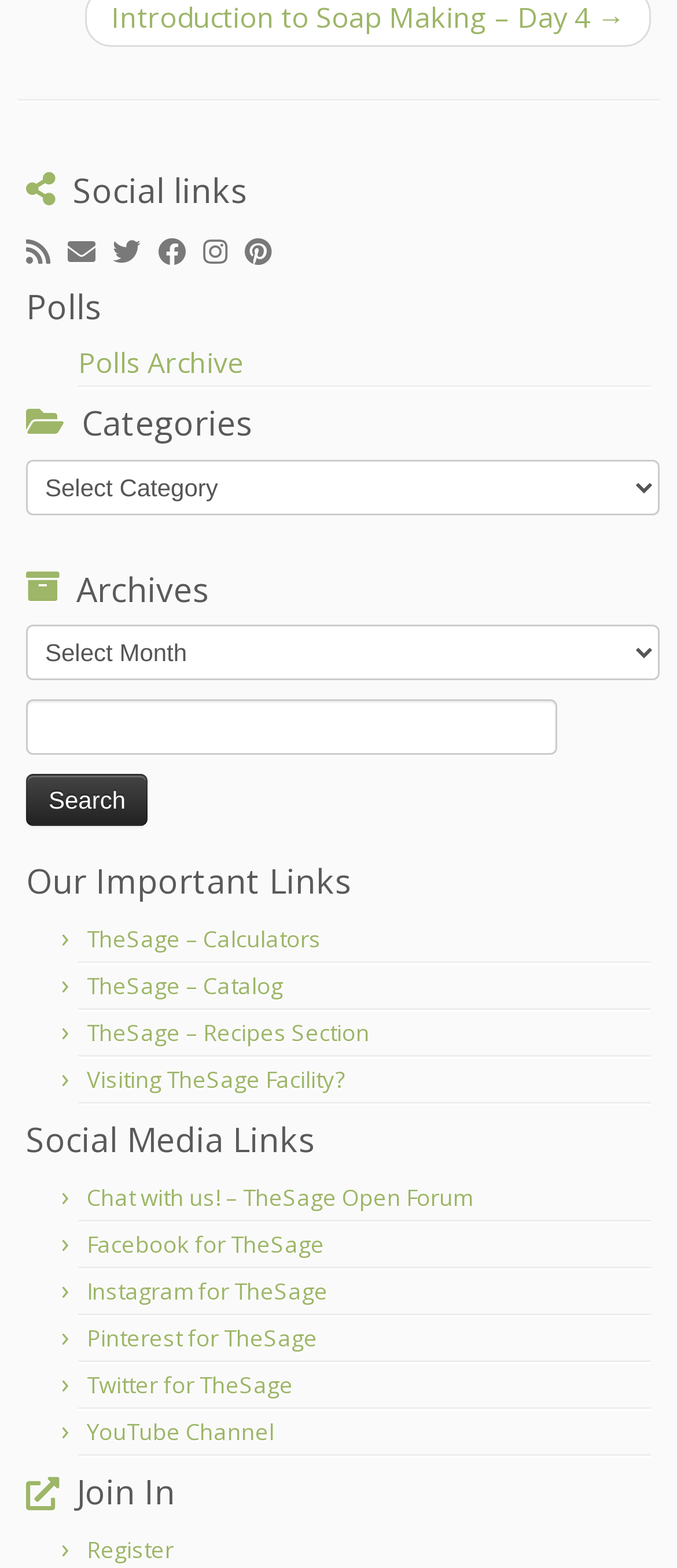Given the webpage screenshot and the description, determine the bounding box coordinates (top-left x, top-left y, bottom-right x, bottom-right y) that define the location of the UI element matching this description: Instagram for TheSage

[0.128, 0.814, 0.485, 0.833]